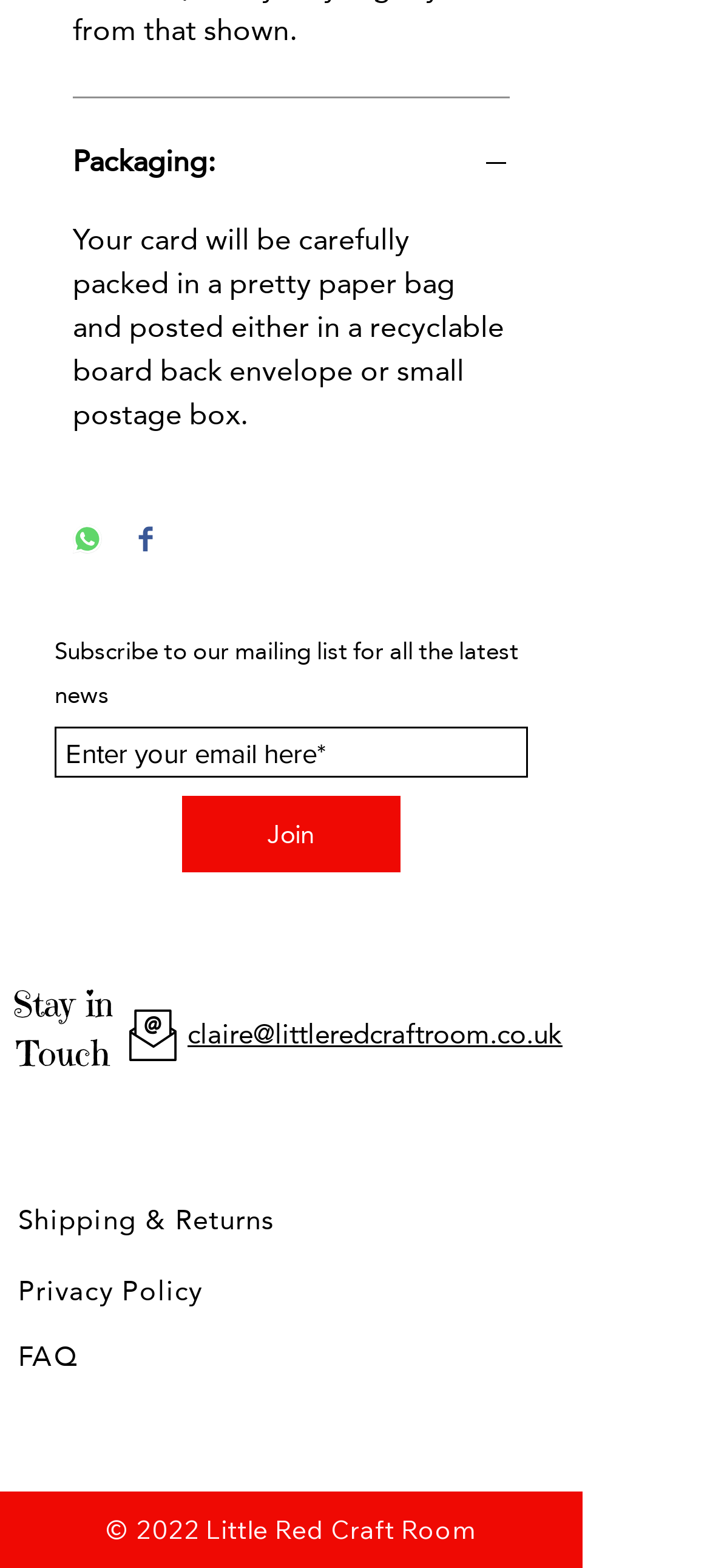Extract the bounding box coordinates for the described element: "Privacy Policy". The coordinates should be represented as four float numbers between 0 and 1: [left, top, right, bottom].

[0.026, 0.802, 0.286, 0.84]